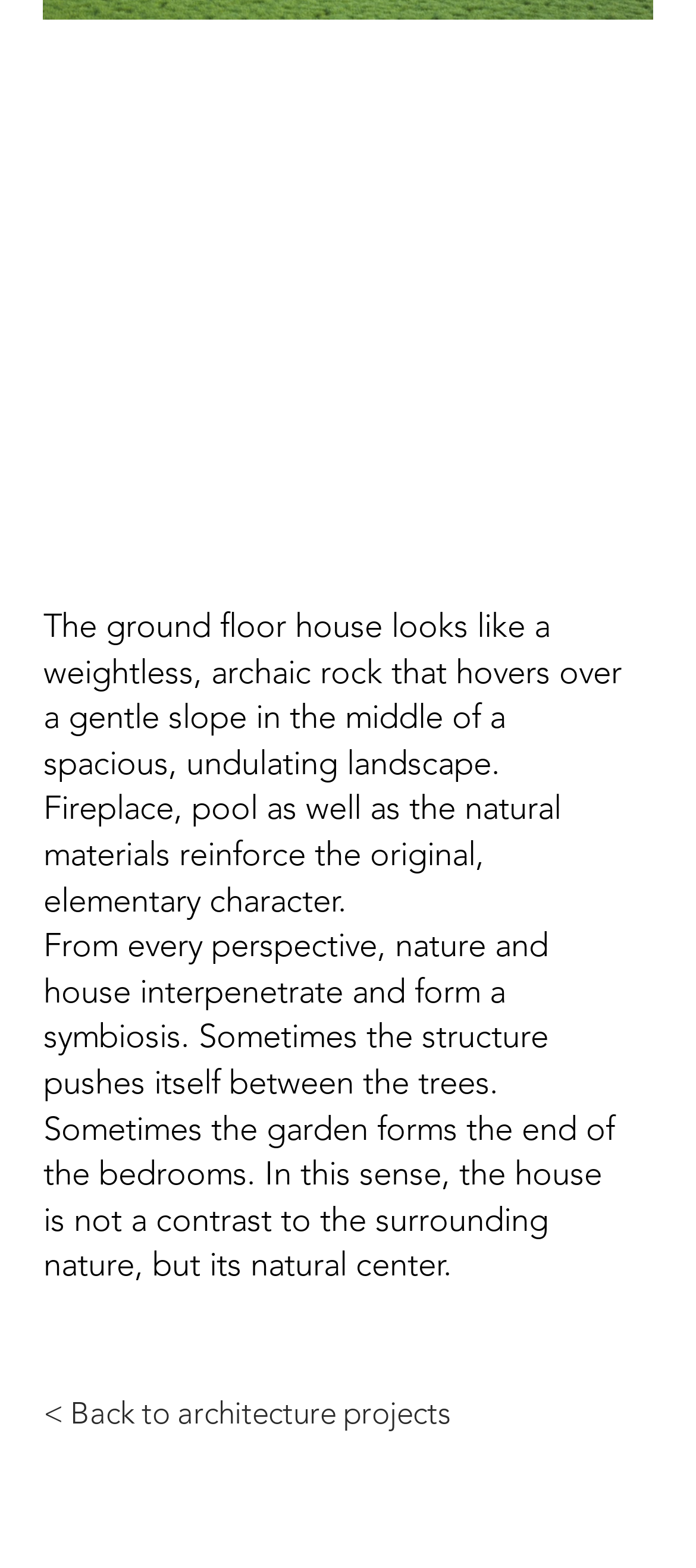Give a short answer to this question using one word or a phrase:
What is the phone number of the architecture firm?

+49 (0) 89 47 18 22